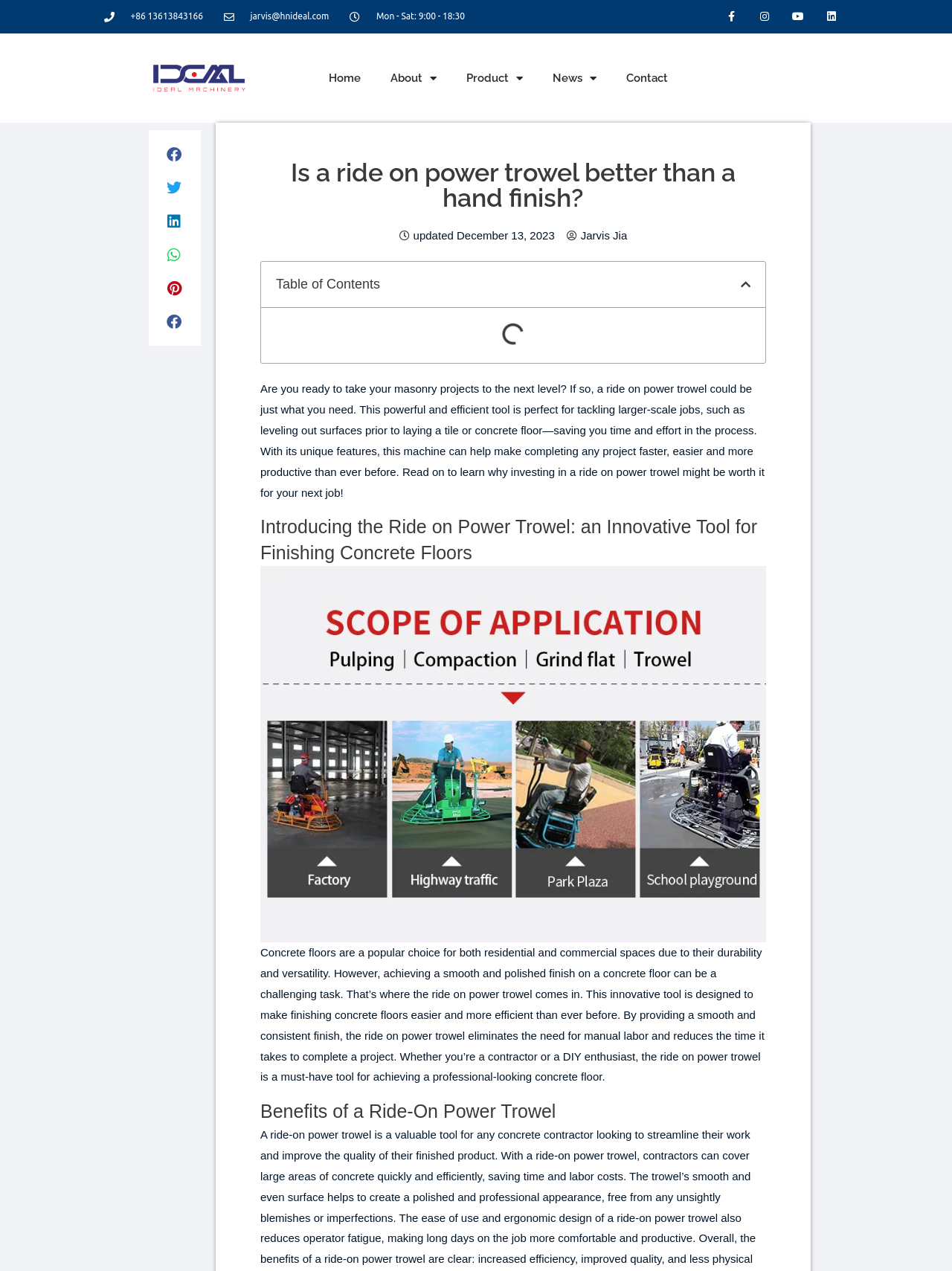What is the purpose of a ride on power trowel?
Carefully examine the image and provide a detailed answer to the question.

According to the webpage, a ride on power trowel is perfect for tackling larger-scale jobs, such as leveling out surfaces prior to laying a tile or concrete floor, saving time and effort in the process.